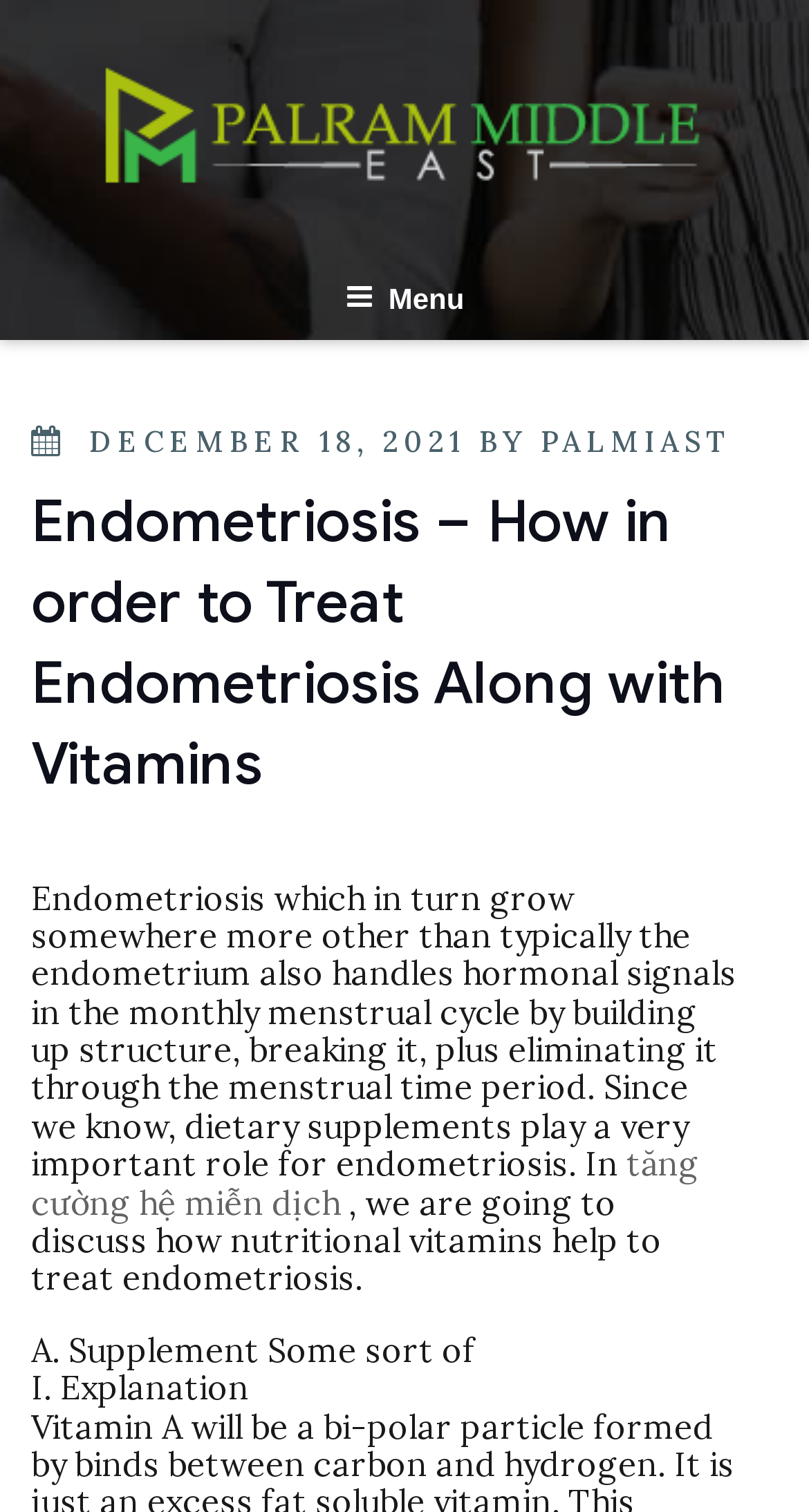Locate the headline of the webpage and generate its content.

Endometriosis – How in order to Treat Endometriosis Along with Vitamins